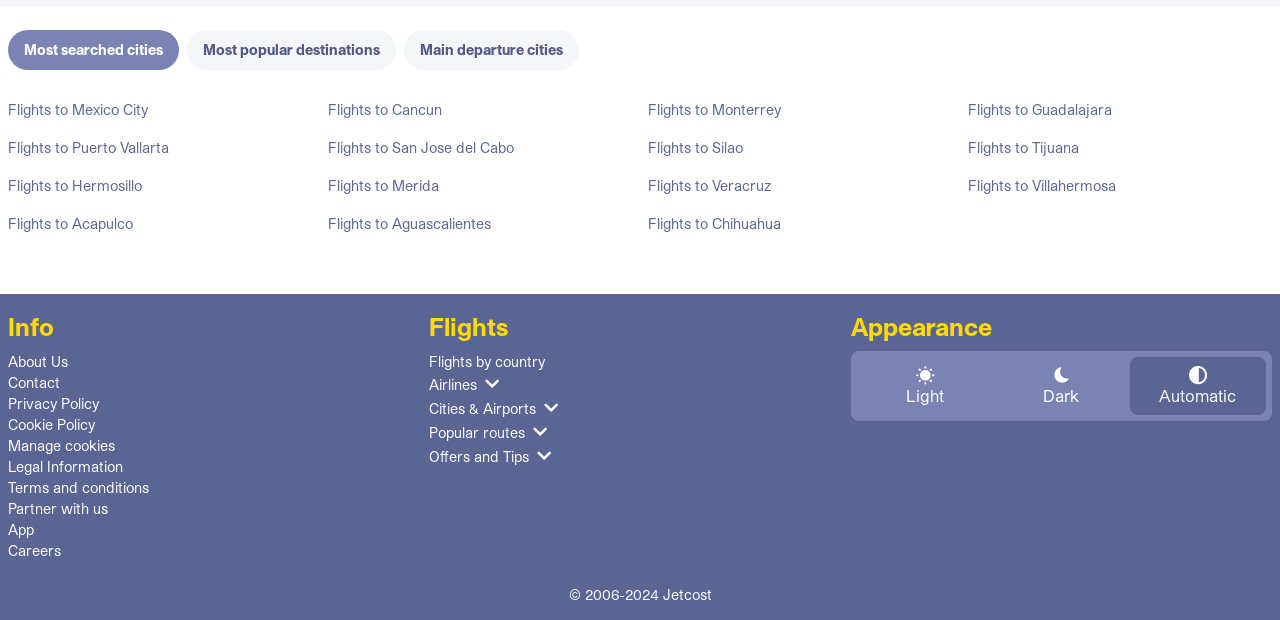Reply to the question with a single word or phrase:
What are the three options for the website's appearance?

Light, Dark, Automatic